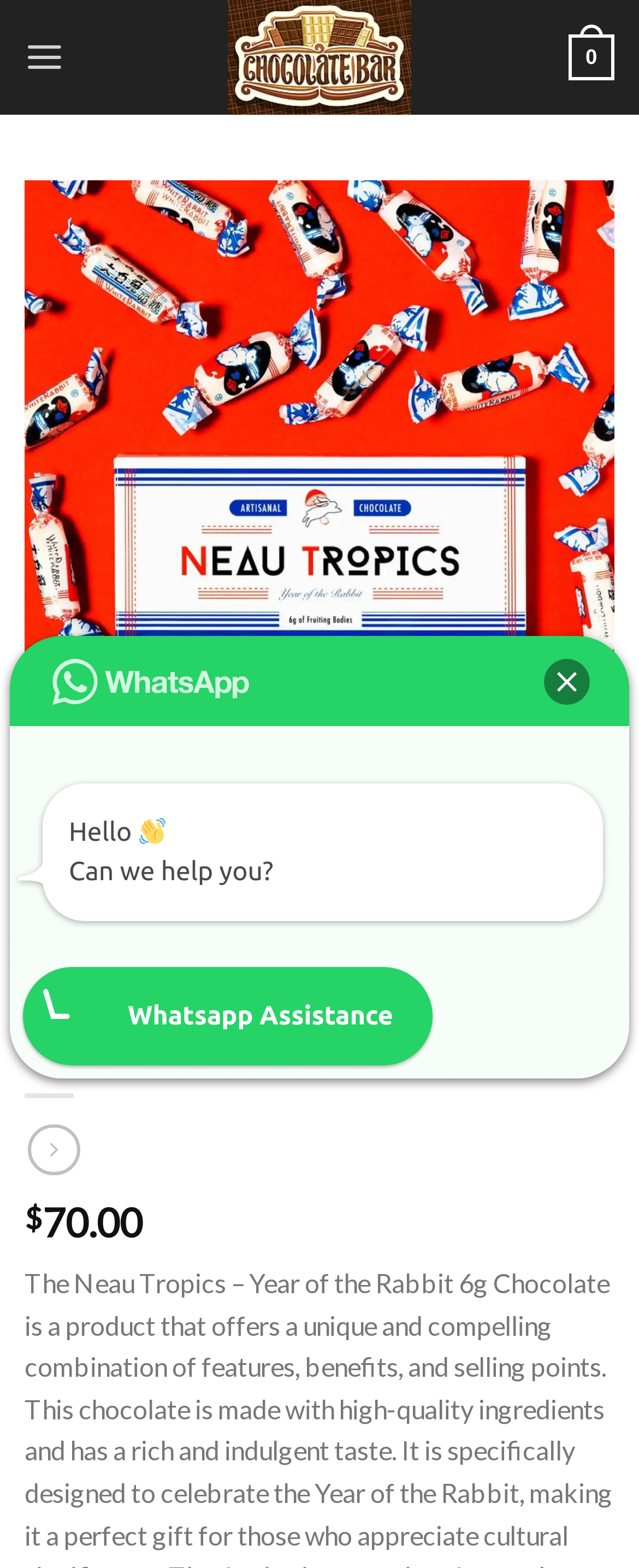What is the name of the chocolate product?
Give a one-word or short-phrase answer derived from the screenshot.

Neau Tropics - Year of the Rabbit 6g Chocolate